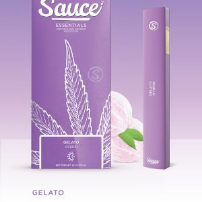What is the name of the vape cartridge?
We need a detailed and meticulous answer to the question.

The name of the vape cartridge is Gelato, as clearly displayed on the packaging, and it is also mentioned in the caption as the product's name.